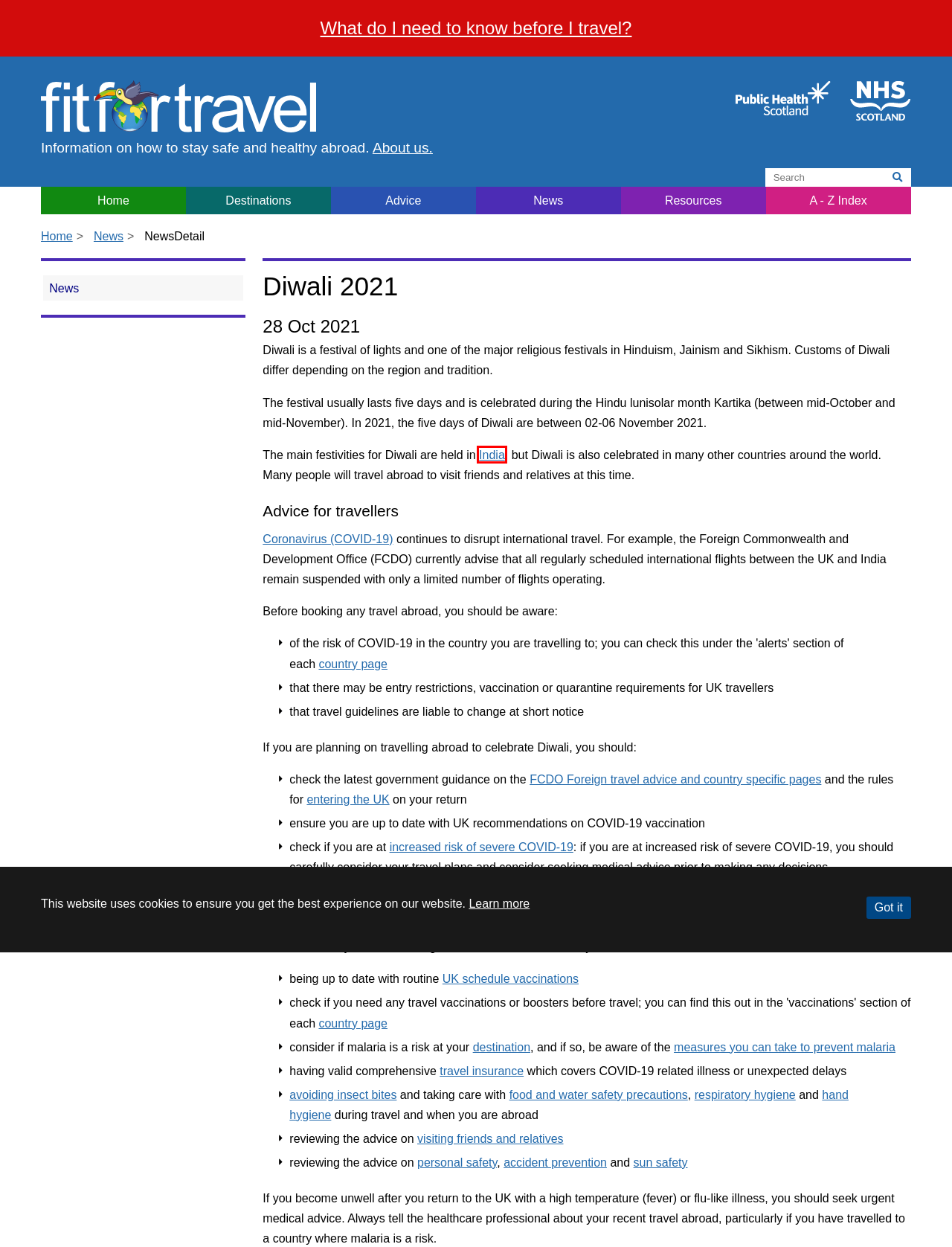Given a screenshot of a webpage with a red bounding box, please pick the webpage description that best fits the new webpage after clicking the element inside the bounding box. Here are the candidates:
A. Before You Travel - Fit for Travel
B. Coronavirus disease (COVID-19) - Fit for Travel
C. Visiting Friends and Relatives - Fit for Travel
D. Food and Water Precautions - Fit for Travel
E. UK Vaccination Schedule - Fit for Travel
F. Destinations - Fit for Travel
G. Coronavirus (COVID-19) Frequently Asked Questions - Fit for Travel
H. India - Fit for Travel

H